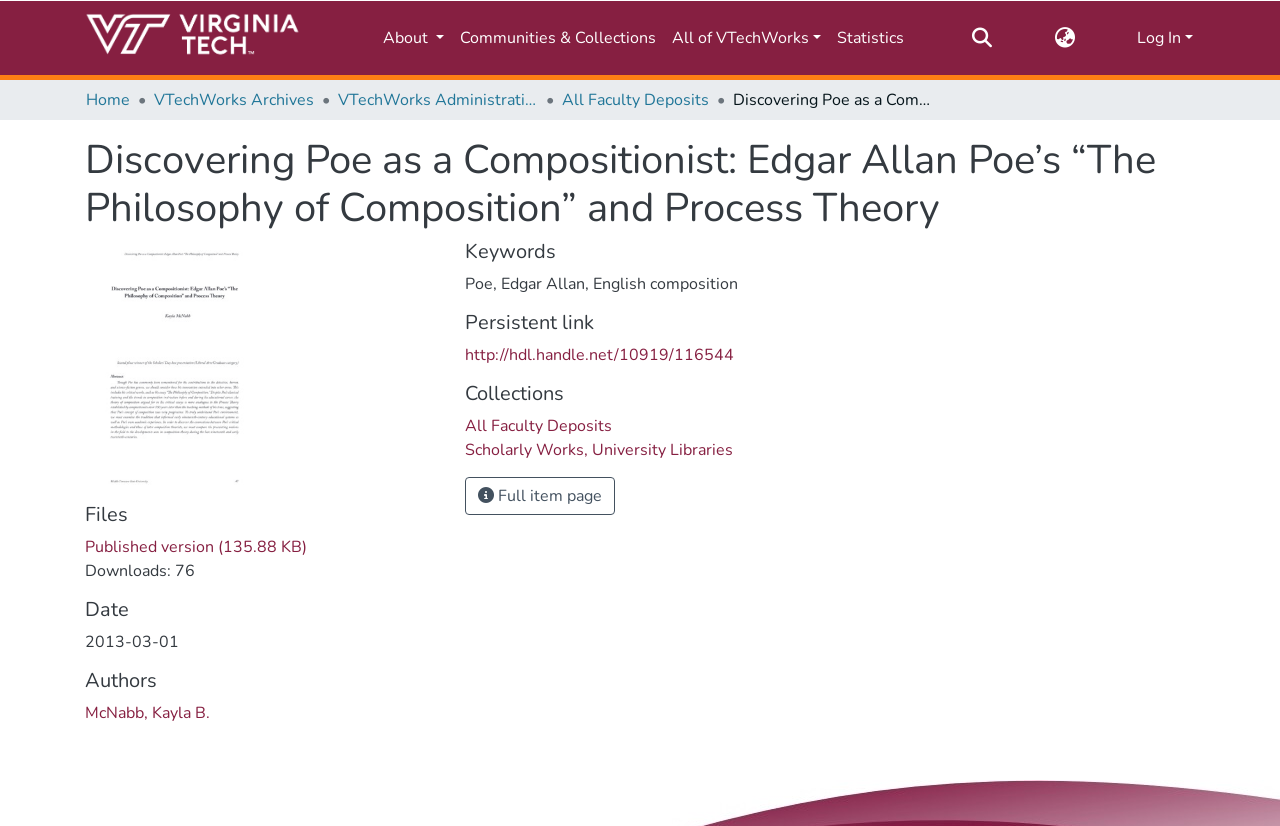Identify the bounding box coordinates of the region I need to click to complete this instruction: "Switch language".

[0.822, 0.031, 0.842, 0.061]